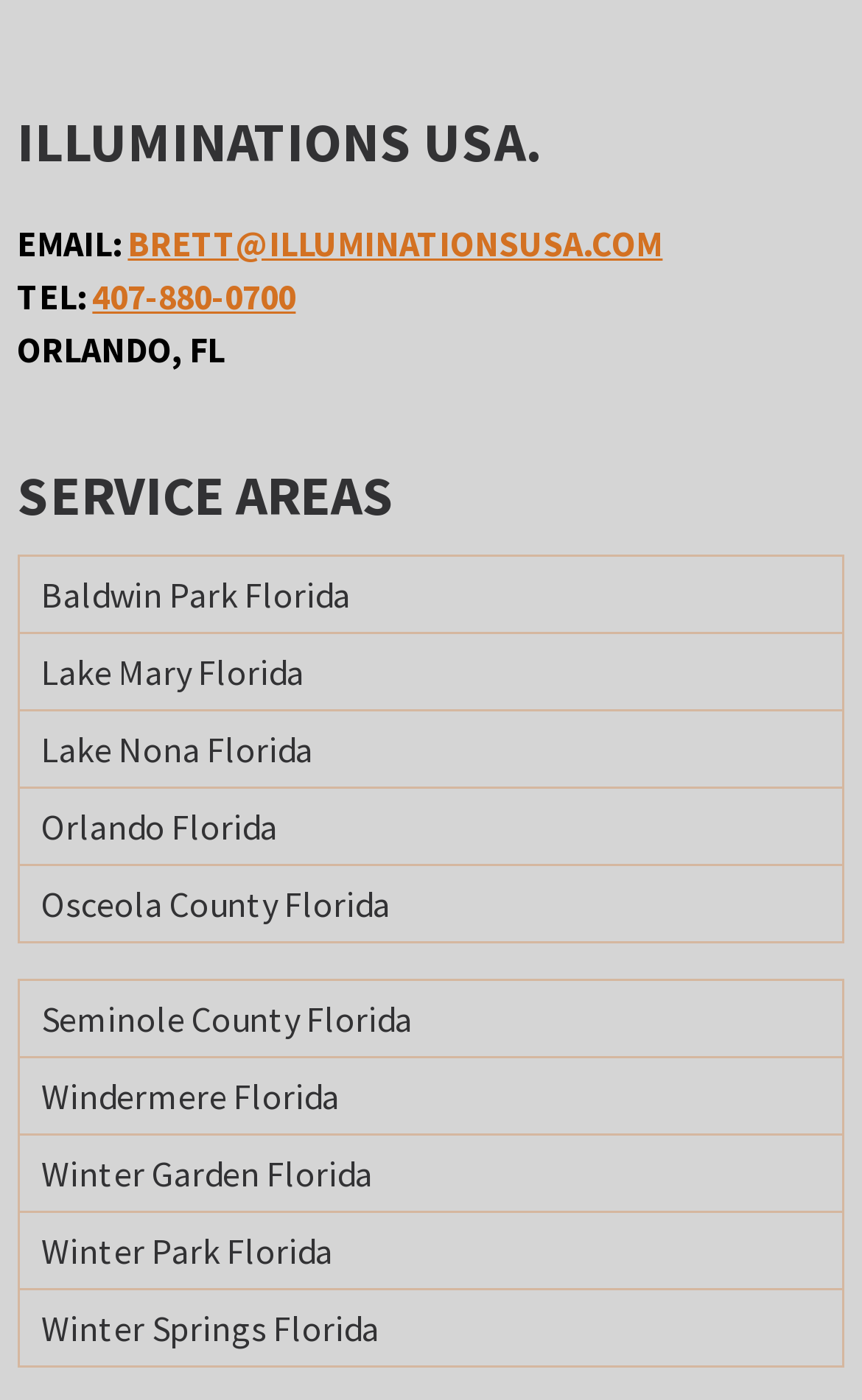Please study the image and answer the question comprehensively:
What is the phone number of the company?

The phone number can be found in the top section of the webpage, next to the 'TEL:' label, which is a link element.